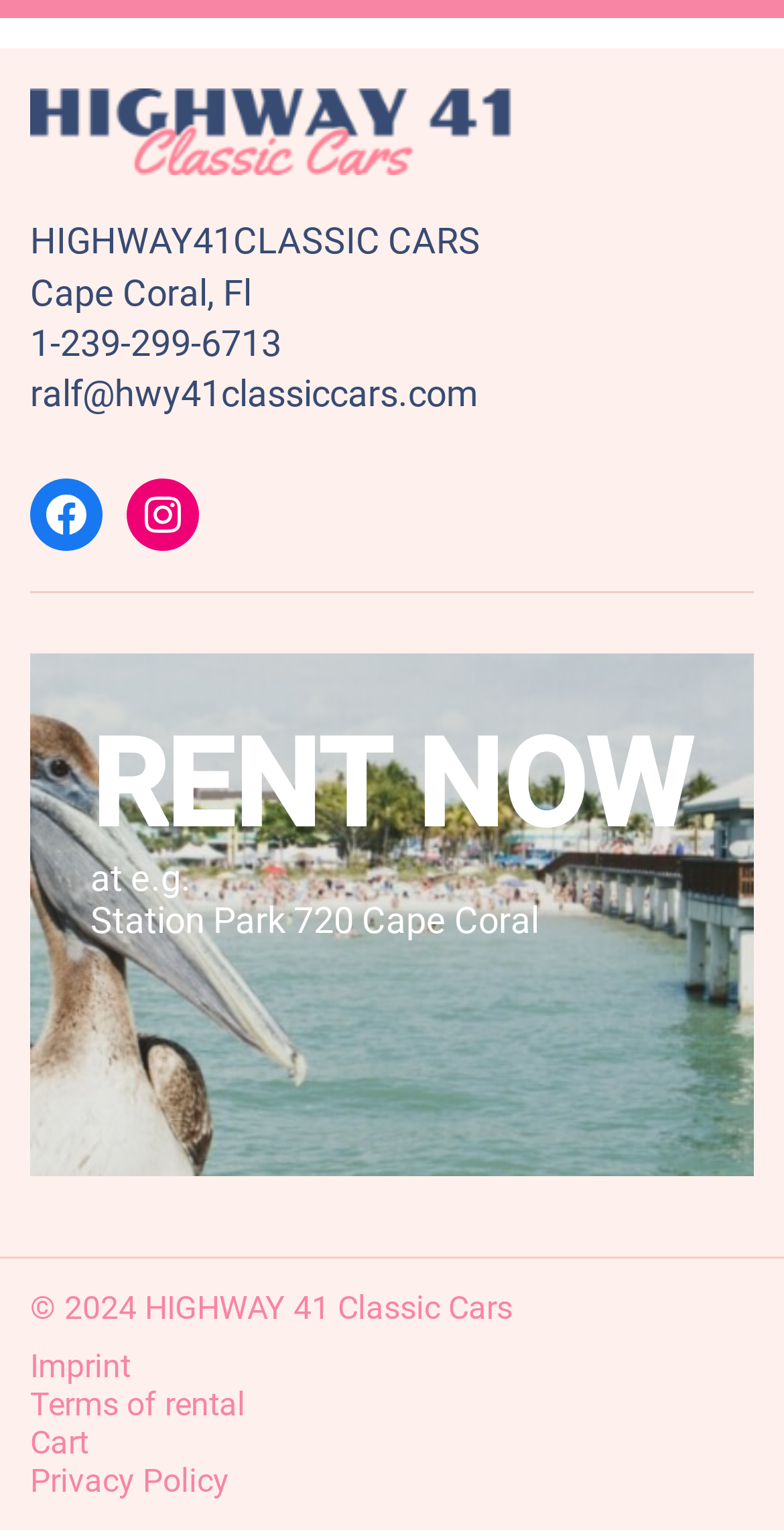Identify the bounding box for the UI element specified in this description: "ralf@hwy41classiccars.com". The coordinates must be four float numbers between 0 and 1, formatted as [left, top, right, bottom].

[0.038, 0.243, 0.61, 0.271]